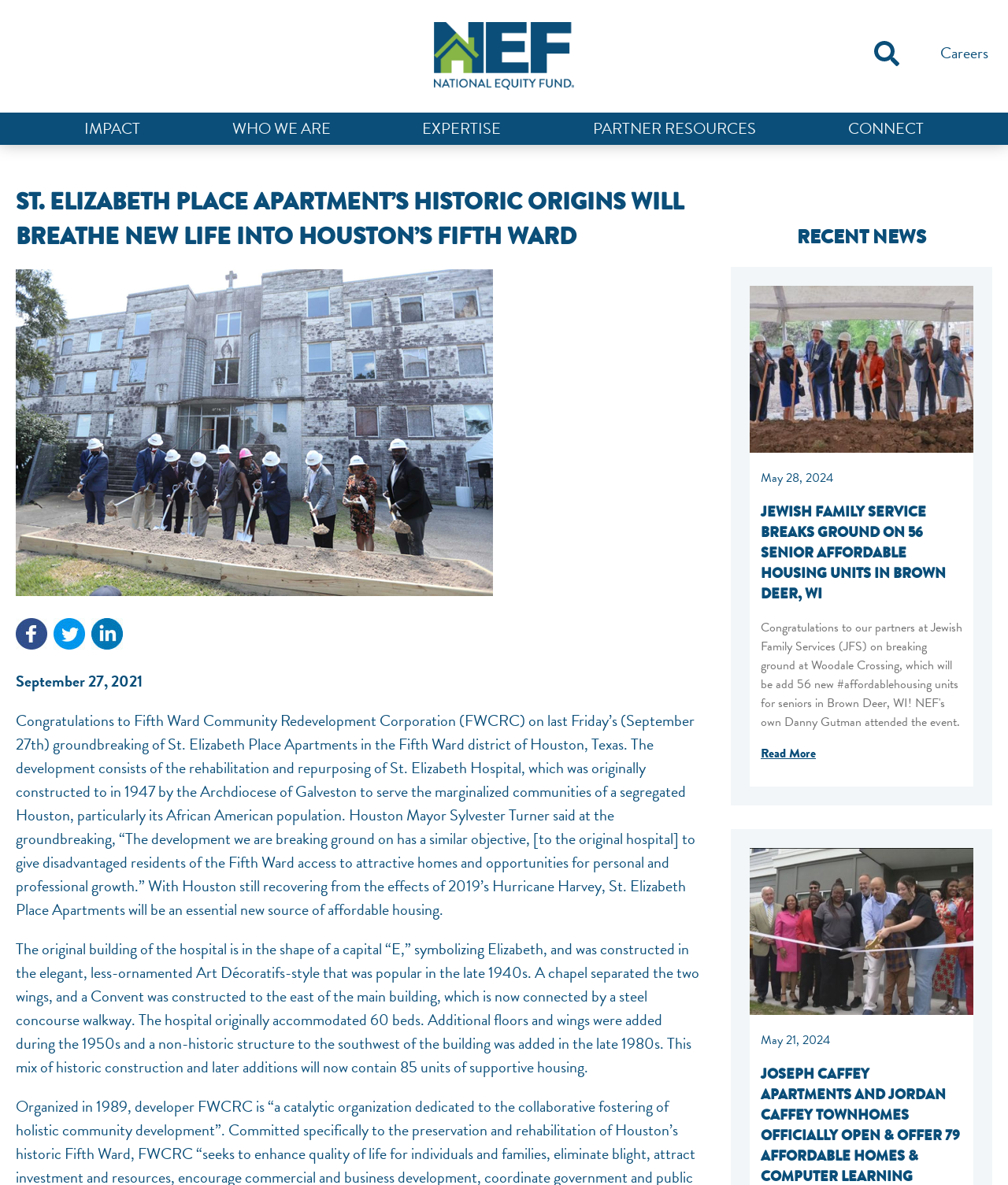What is the name of the apartment complex?
Carefully analyze the image and provide a thorough answer to the question.

I found the answer by looking at the heading 'ST. ELIZABETH PLACE APARTMENT’S HISTORIC ORIGINS WILL BREATHE NEW LIFE INTO HOUSTON’S FIFTH WARD' and the text 'Congratulations to Fifth Ward Community Redevelopment Corporation (FWCRC) on last Friday’s (September 27th) groundbreaking of St. Elizabeth Place Apartments in the Fifth Ward district of Houston, Texas.' which both mention the name of the apartment complex.